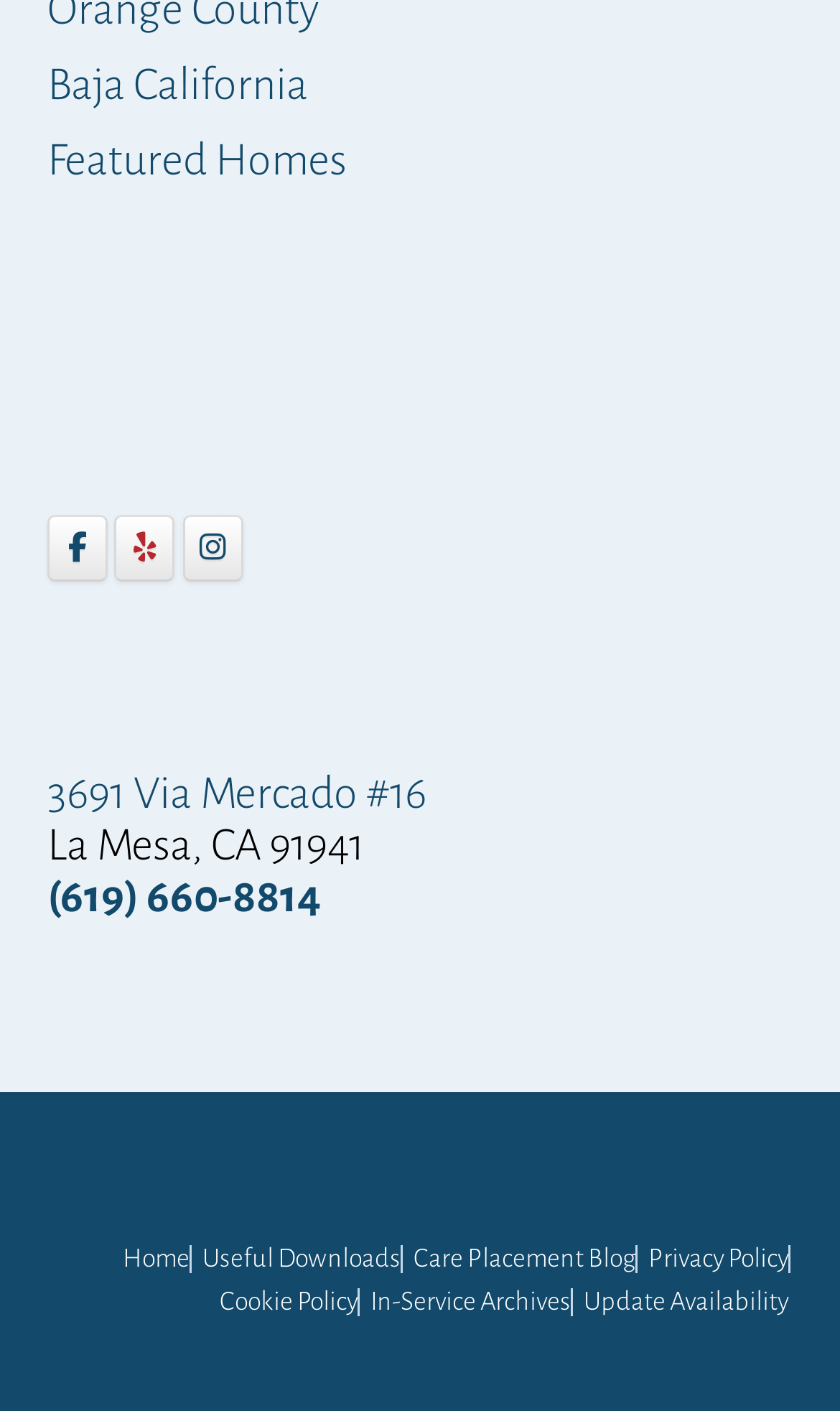Highlight the bounding box coordinates of the region I should click on to meet the following instruction: "Visit Baja California".

[0.056, 0.042, 0.367, 0.076]